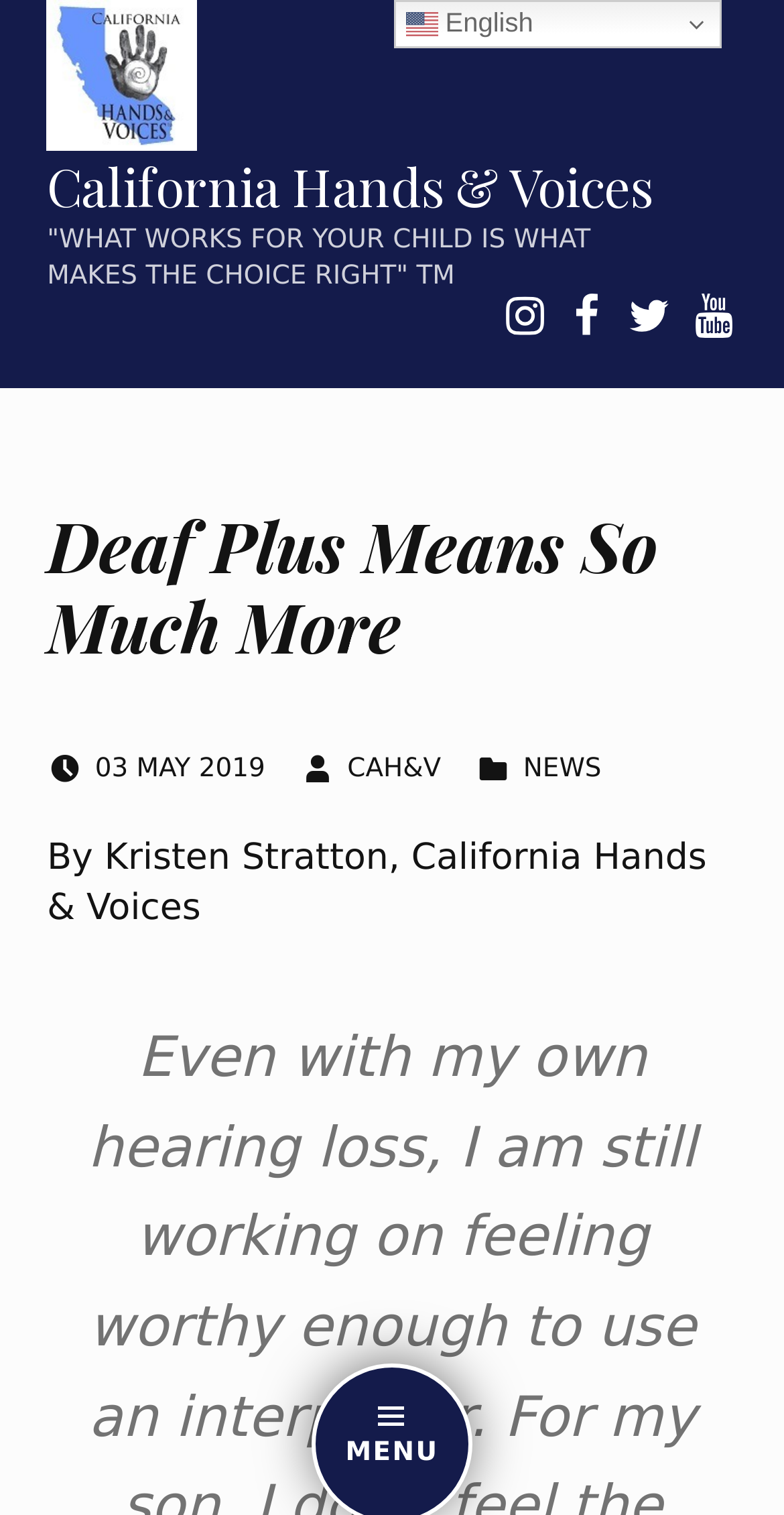Specify the bounding box coordinates of the area to click in order to follow the given instruction: "Visit Instagram."

[0.642, 0.196, 0.698, 0.225]